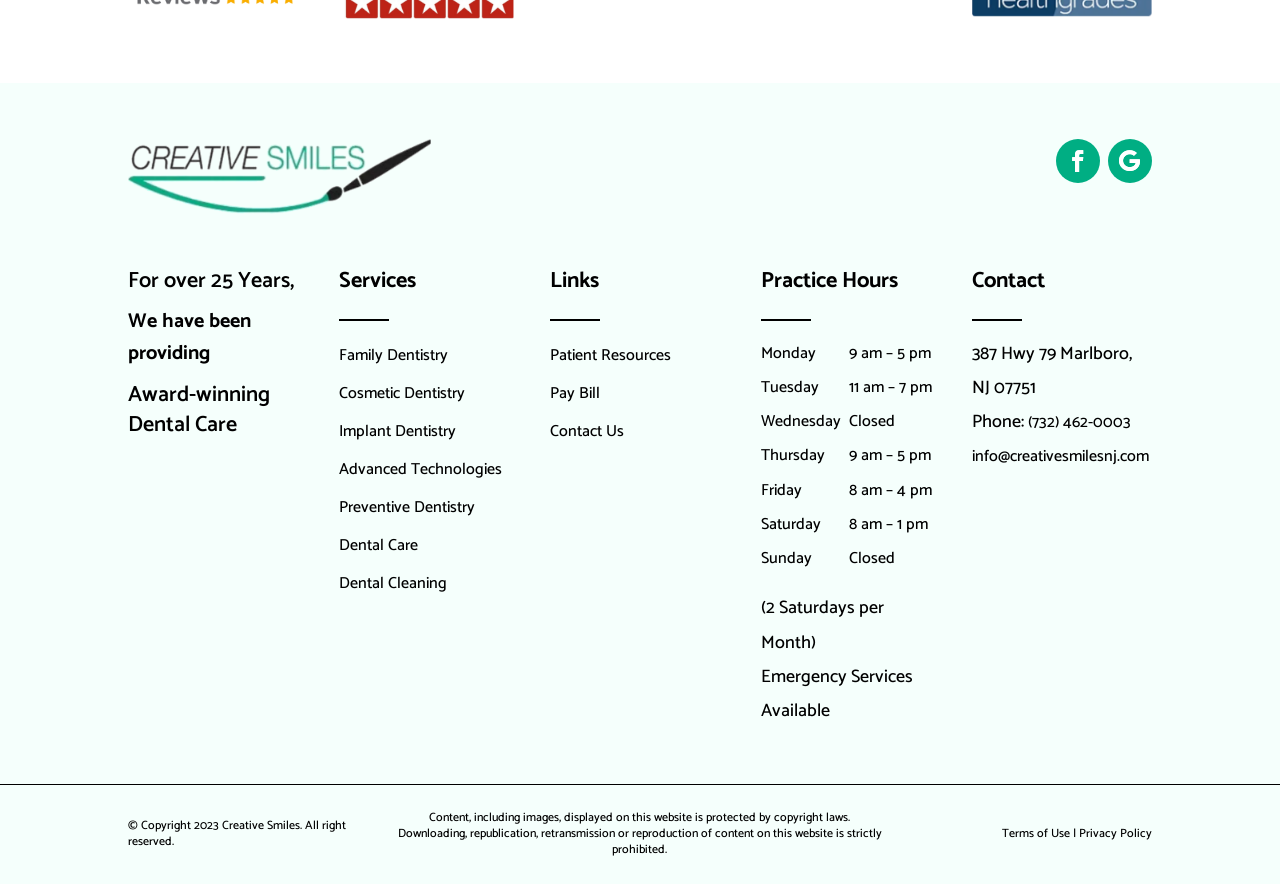Can you specify the bounding box coordinates of the area that needs to be clicked to fulfill the following instruction: "Click on Family Dentistry"?

[0.265, 0.39, 0.35, 0.424]